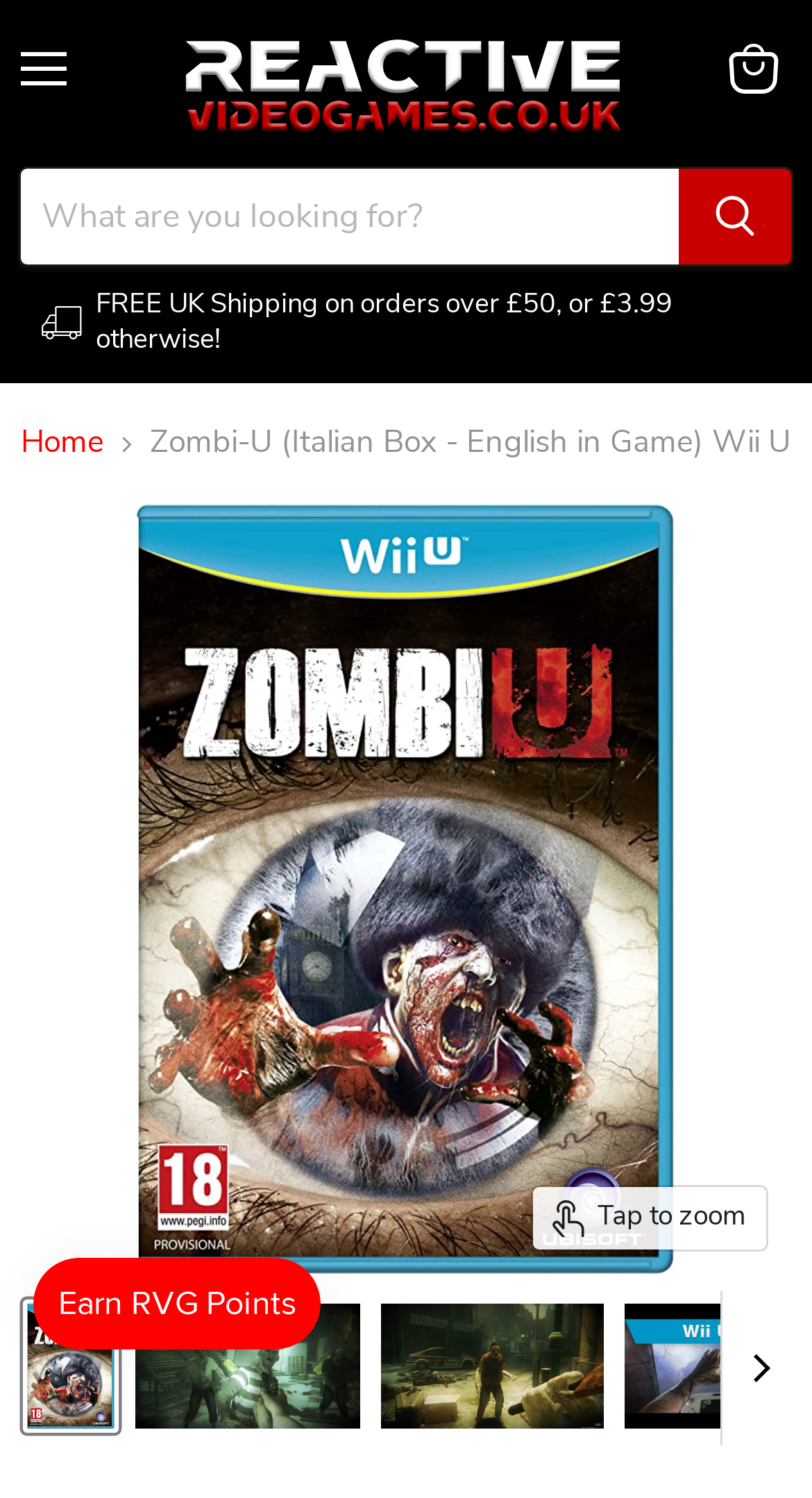Locate the bounding box coordinates of the area you need to click to fulfill this instruction: 'Click on the menu'. The coordinates must be in the form of four float numbers ranging from 0 to 1: [left, top, right, bottom].

[0.0, 0.014, 0.108, 0.078]